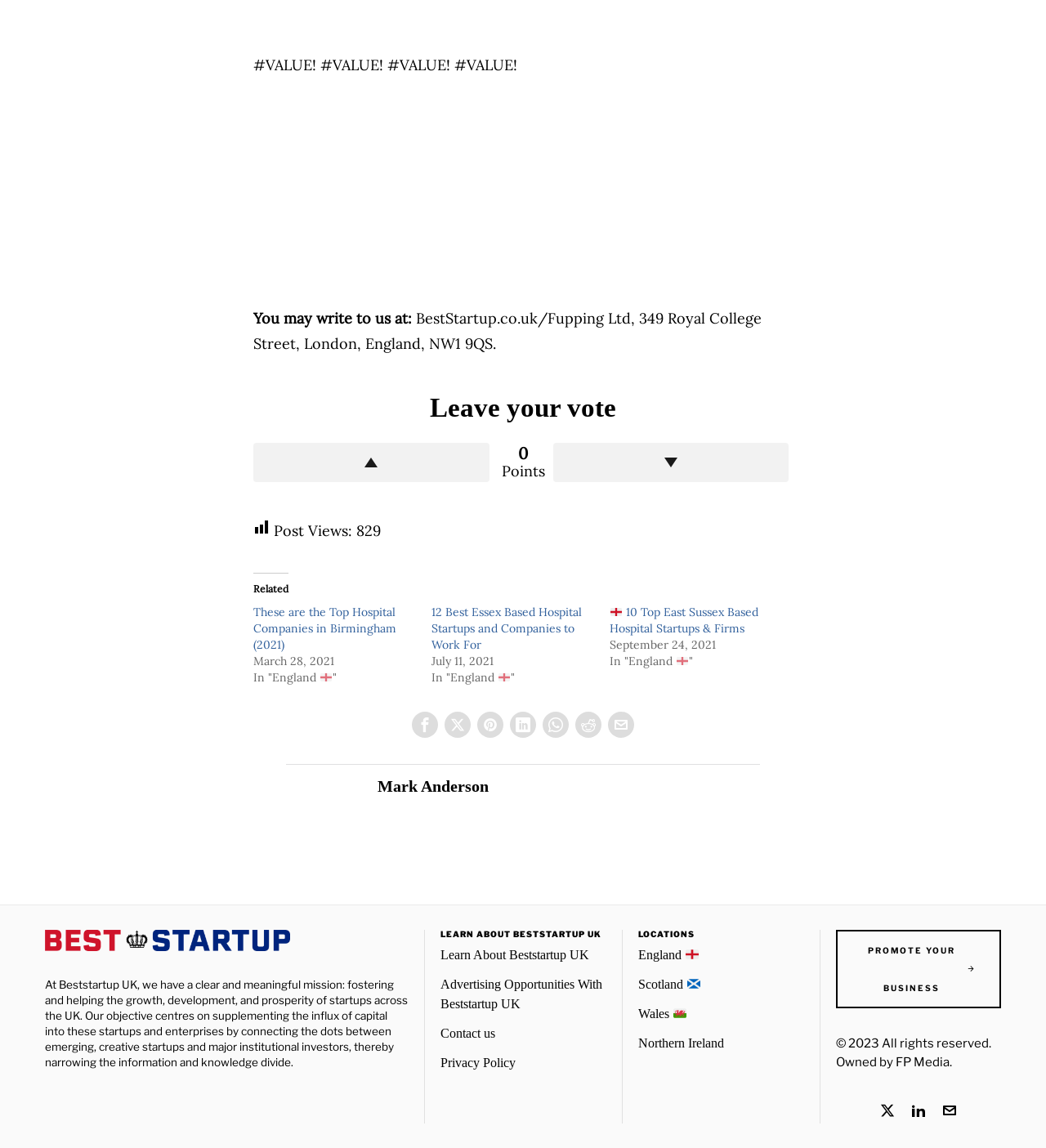Could you determine the bounding box coordinates of the clickable element to complete the instruction: "Read the post about hospital companies in Birmingham"? Provide the coordinates as four float numbers between 0 and 1, i.e., [left, top, right, bottom].

[0.242, 0.527, 0.379, 0.568]